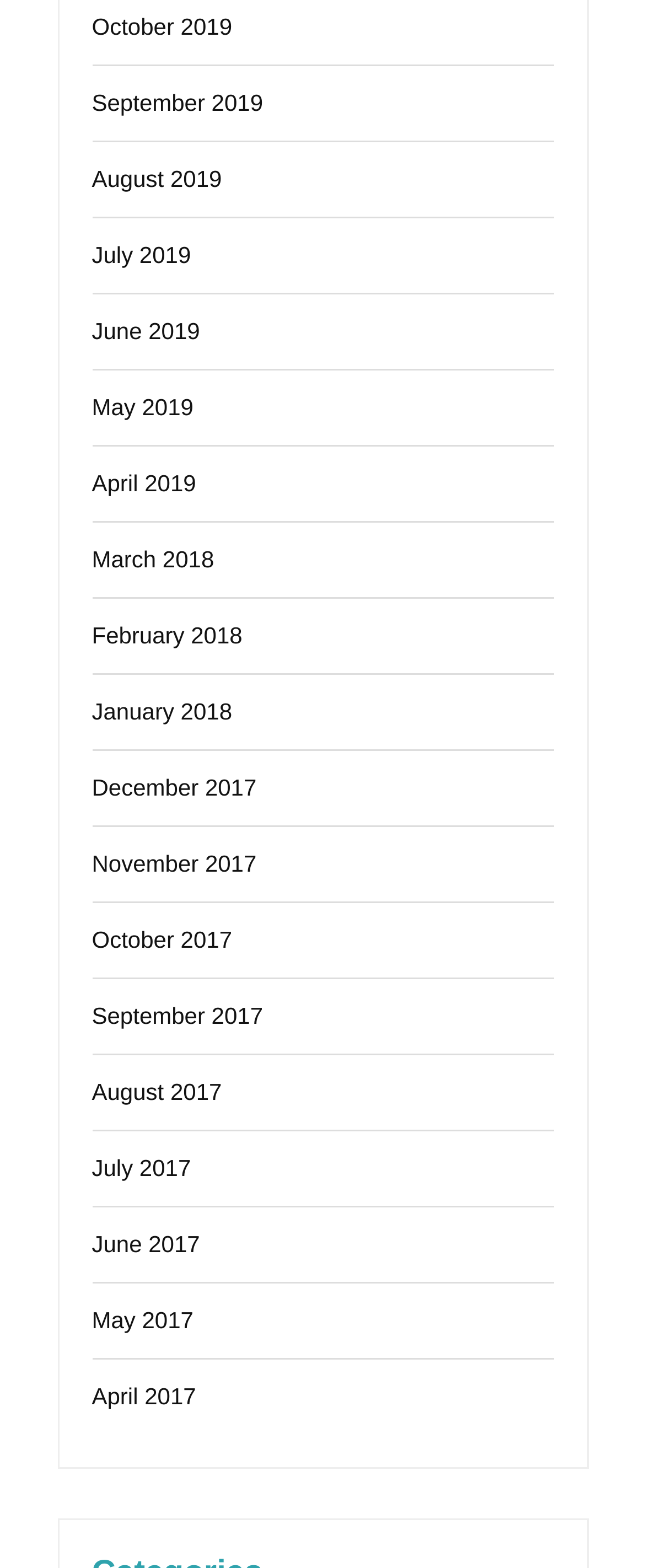Locate the bounding box coordinates of the element you need to click to accomplish the task described by this instruction: "view September 2017".

[0.142, 0.639, 0.408, 0.656]